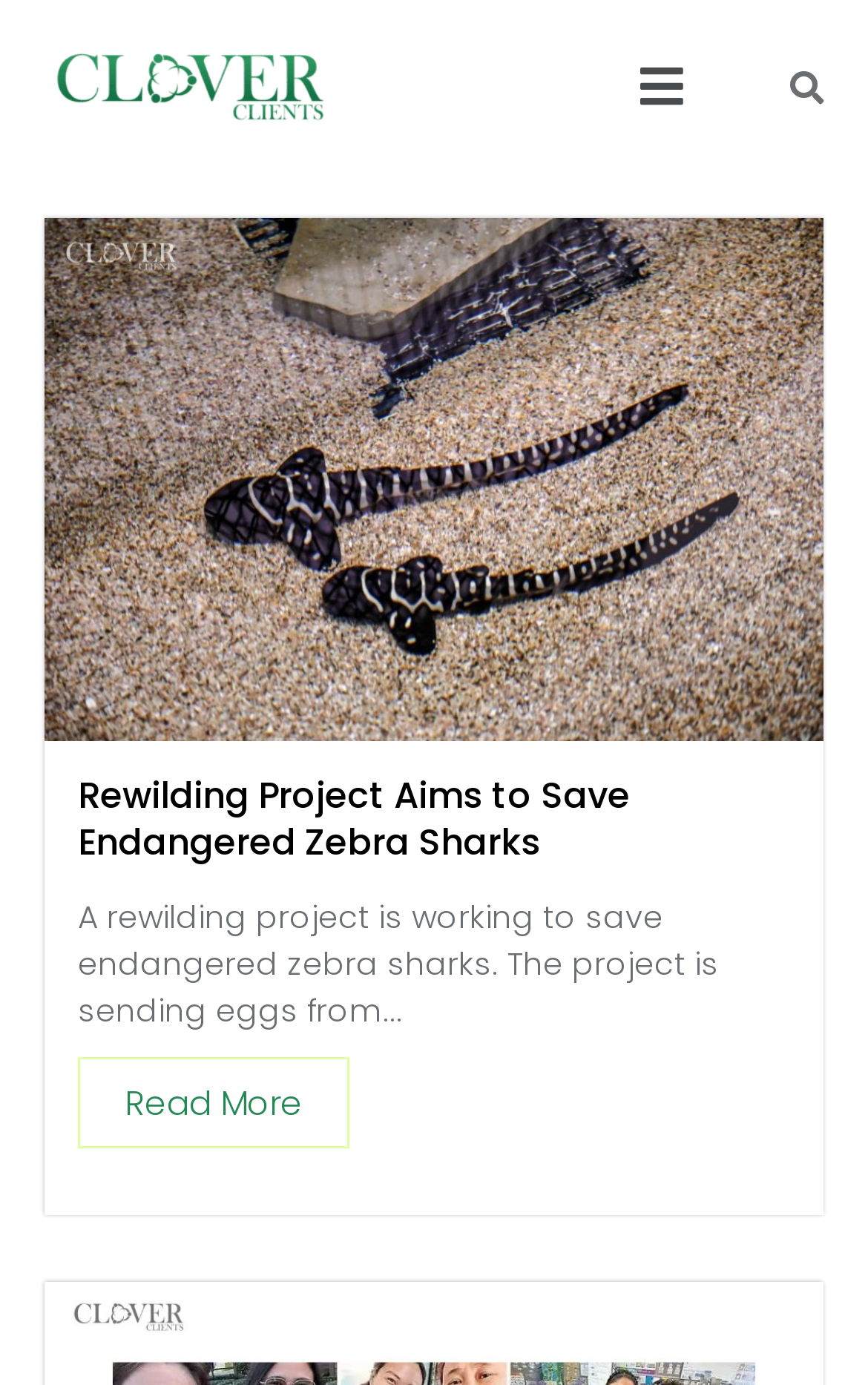Explain the webpage's layout and main content in detail.

The webpage is about showcasing the latest news and success stories of Clover clients. At the top left corner, there is a logo image with a link to it. Next to the logo, there is a menu button with a dropdown icon. On the top right corner, there is a search bar with a searchbox.

Below the top navigation, there is a large image of Zebra Sharks, which is also a link. Underneath the image, there is a heading that reads "Rewilding Project Aims to Save Endangered Zebra Sharks", which is also a link. Below the heading, there is a paragraph of text that summarizes the article, stating that a rewilding project is working to save endangered zebra sharks by sending eggs from captivity to the wild. At the end of the paragraph, there is a "Read More" link.

Overall, the webpage appears to be a news article or blog post about a specific project related to Zebra Sharks, with a prominent image and a brief summary of the article.